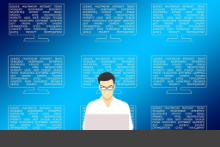Provide a brief response to the question below using a single word or phrase: 
What is the role of the SAP administrators?

Managing and optimizing systems